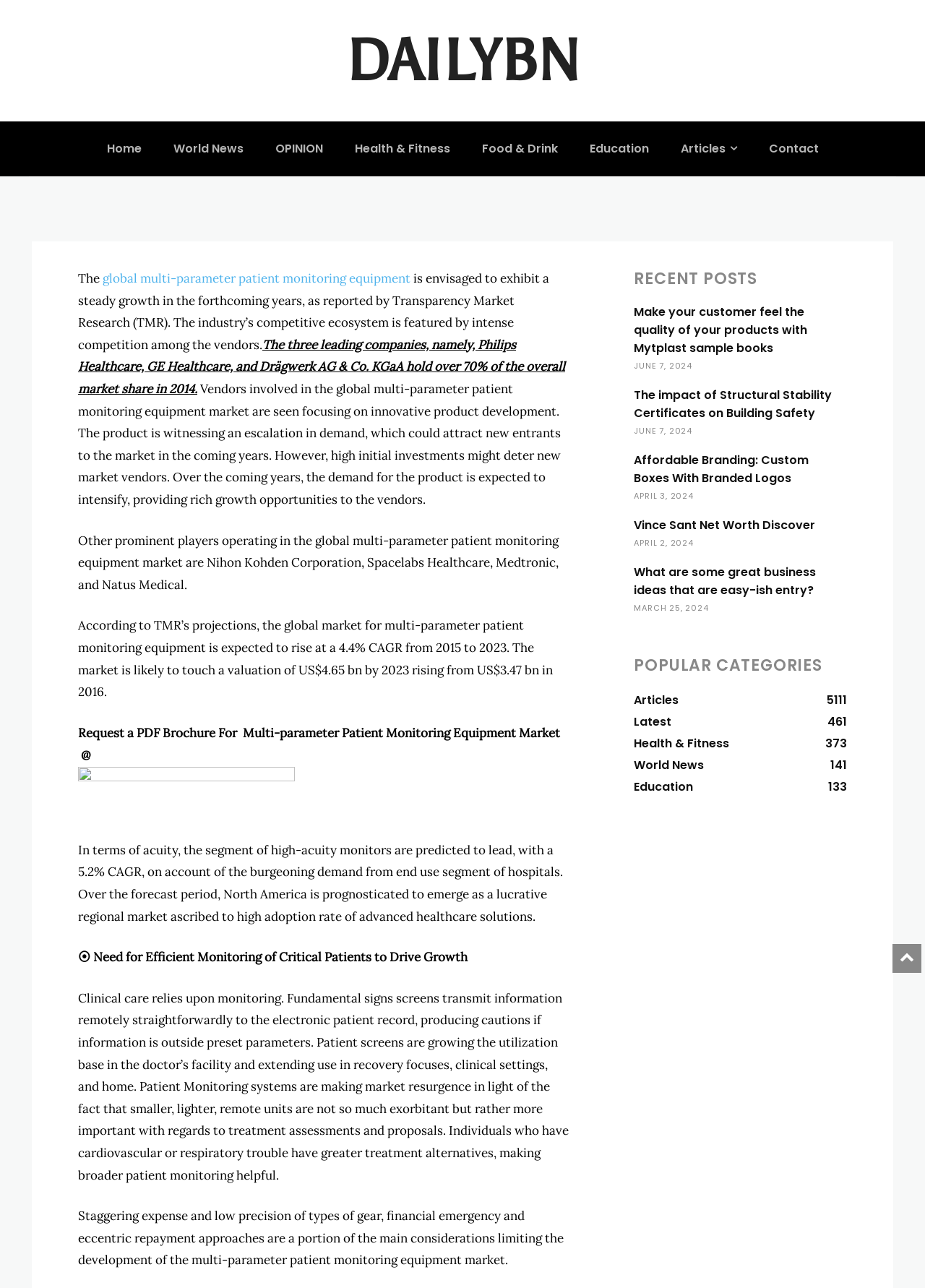What is the expected growth rate of the global market for multi-parameter patient monitoring equipment from 2015 to 2023?
Answer the question with a detailed explanation, including all necessary information.

According to TMR's projections, the global market for multi-parameter patient monitoring equipment is expected to rise at a 4.4% Compound Annual Growth Rate (CAGR) from 2015 to 2023, reaching a valuation of US$4.65 bn by 2023.